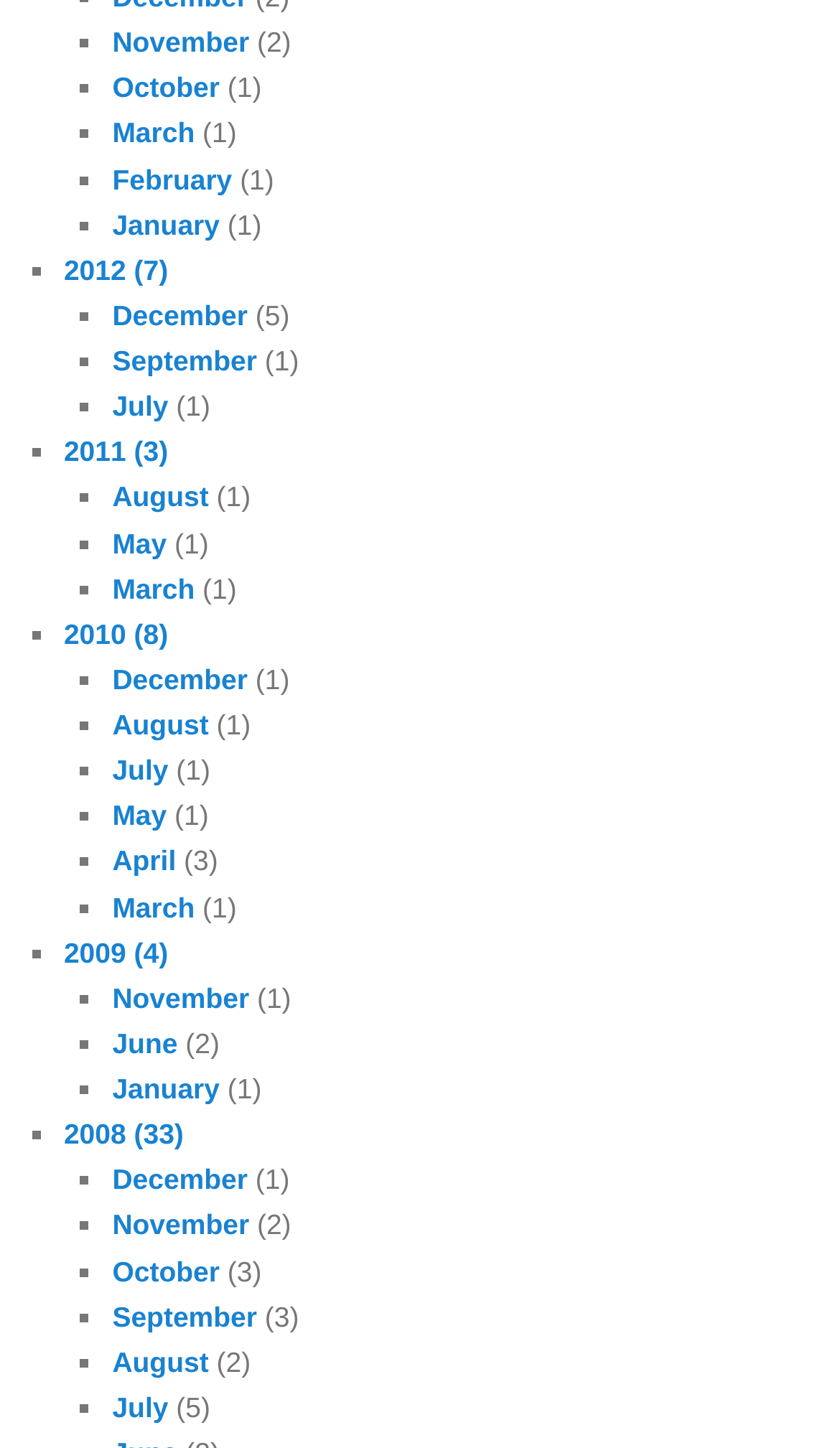Give a short answer to this question using one word or a phrase:
What is the most recent month listed?

November